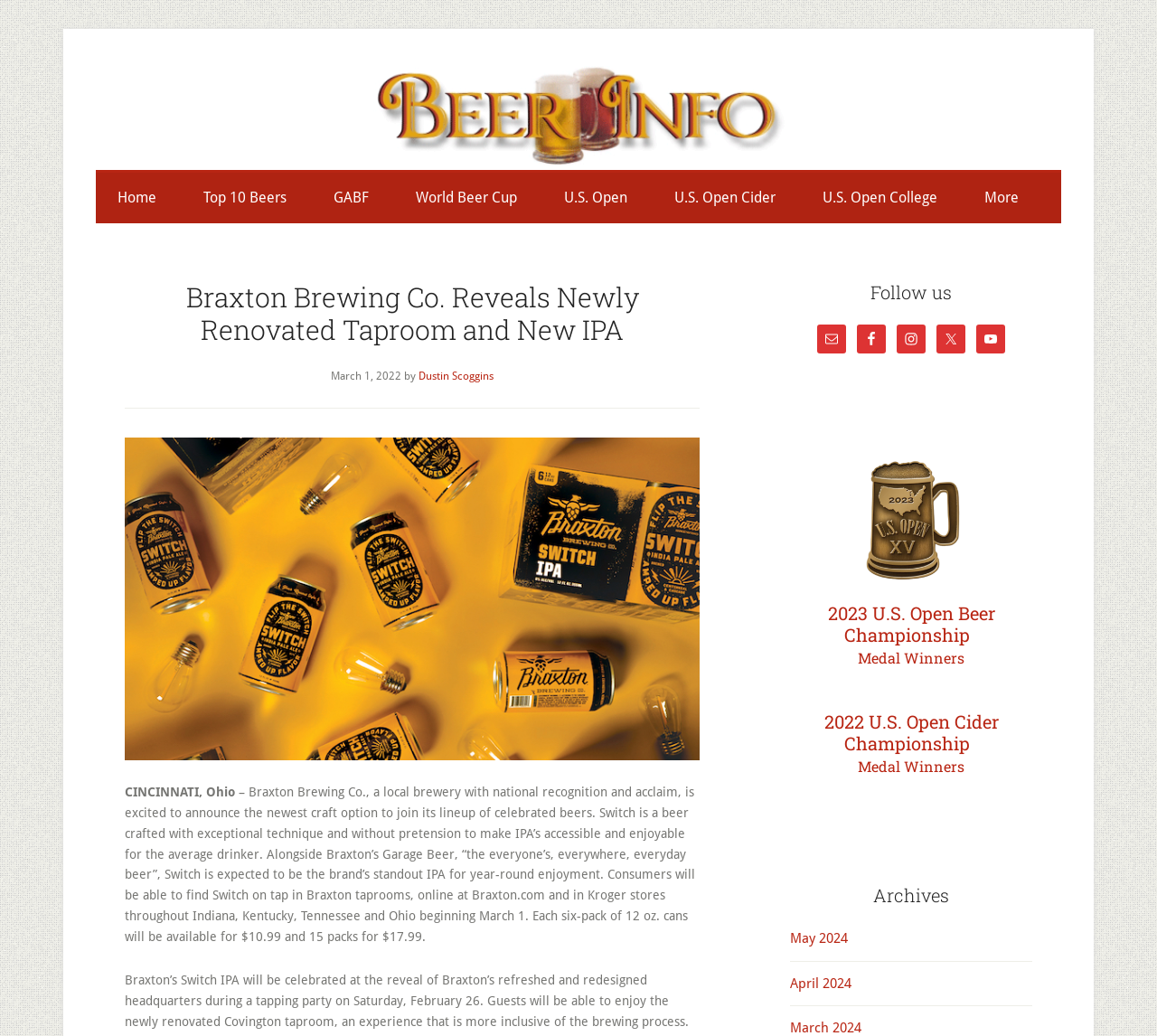Find the bounding box coordinates of the element you need to click on to perform this action: 'Click on the 'Beer Info' link'. The coordinates should be represented by four float values between 0 and 1, in the format [left, top, right, bottom].

[0.087, 0.064, 0.913, 0.16]